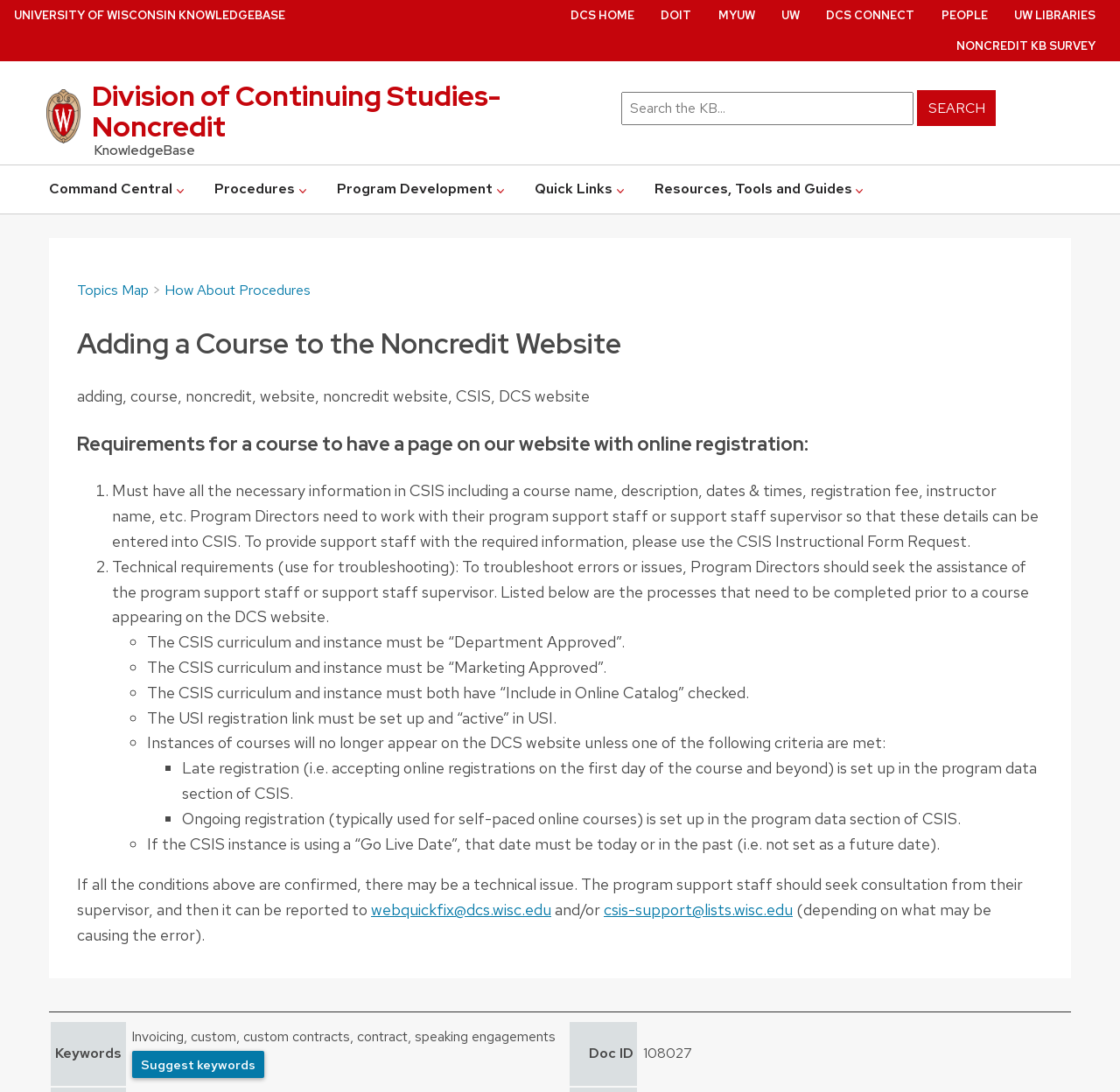Find the bounding box coordinates for the HTML element specified by: "Suggest keywords".

[0.118, 0.962, 0.236, 0.987]